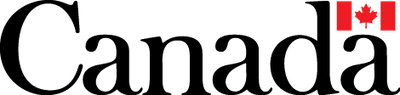What do the two small red flags above the text symbolize?
Look at the image and respond with a one-word or short-phrase answer.

Canadian patriotism